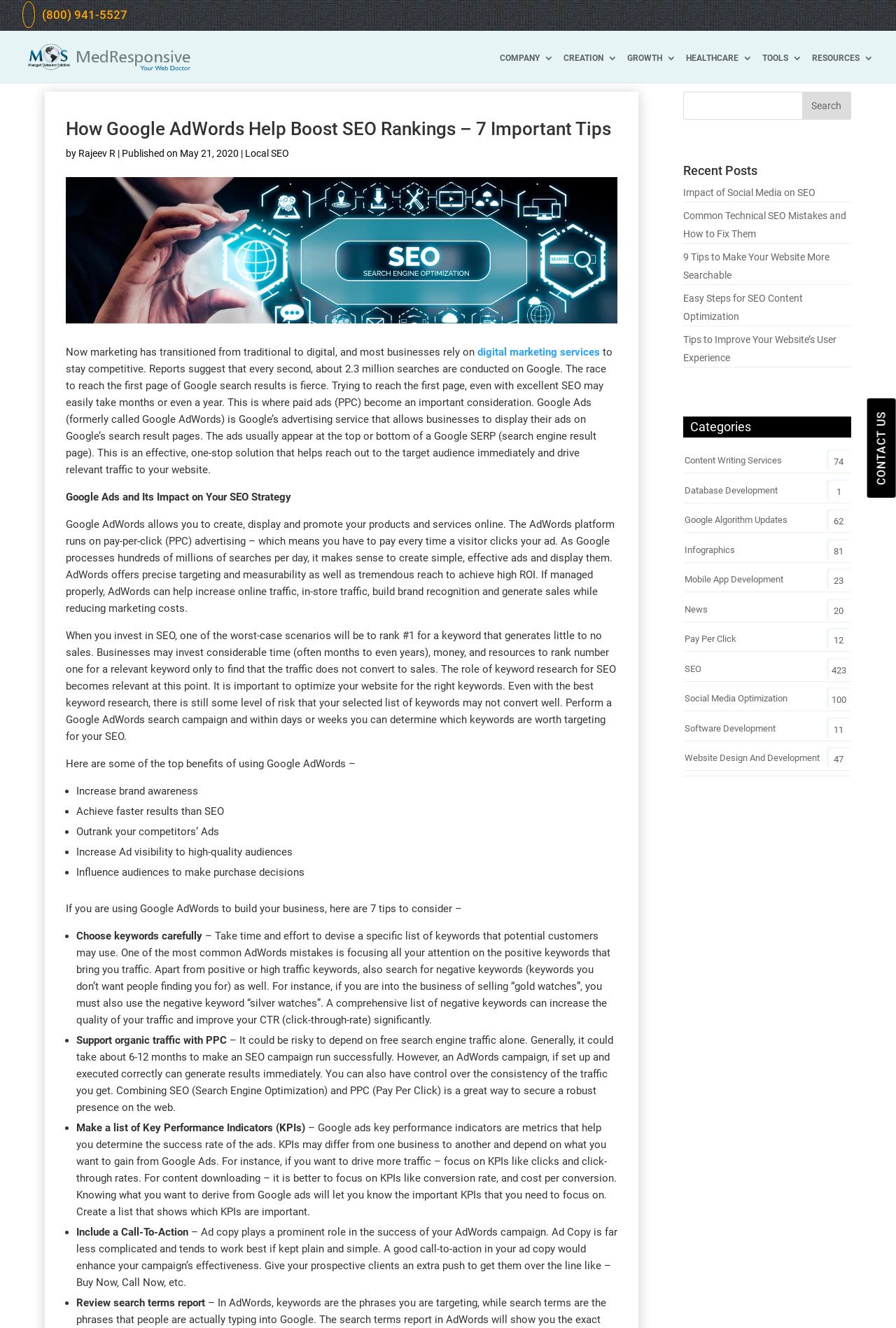Using the element description: "Website Design and Development", determine the bounding box coordinates for the specified UI element. The coordinates should be four float numbers between 0 and 1, [left, top, right, bottom].

[0.764, 0.562, 0.914, 0.58]